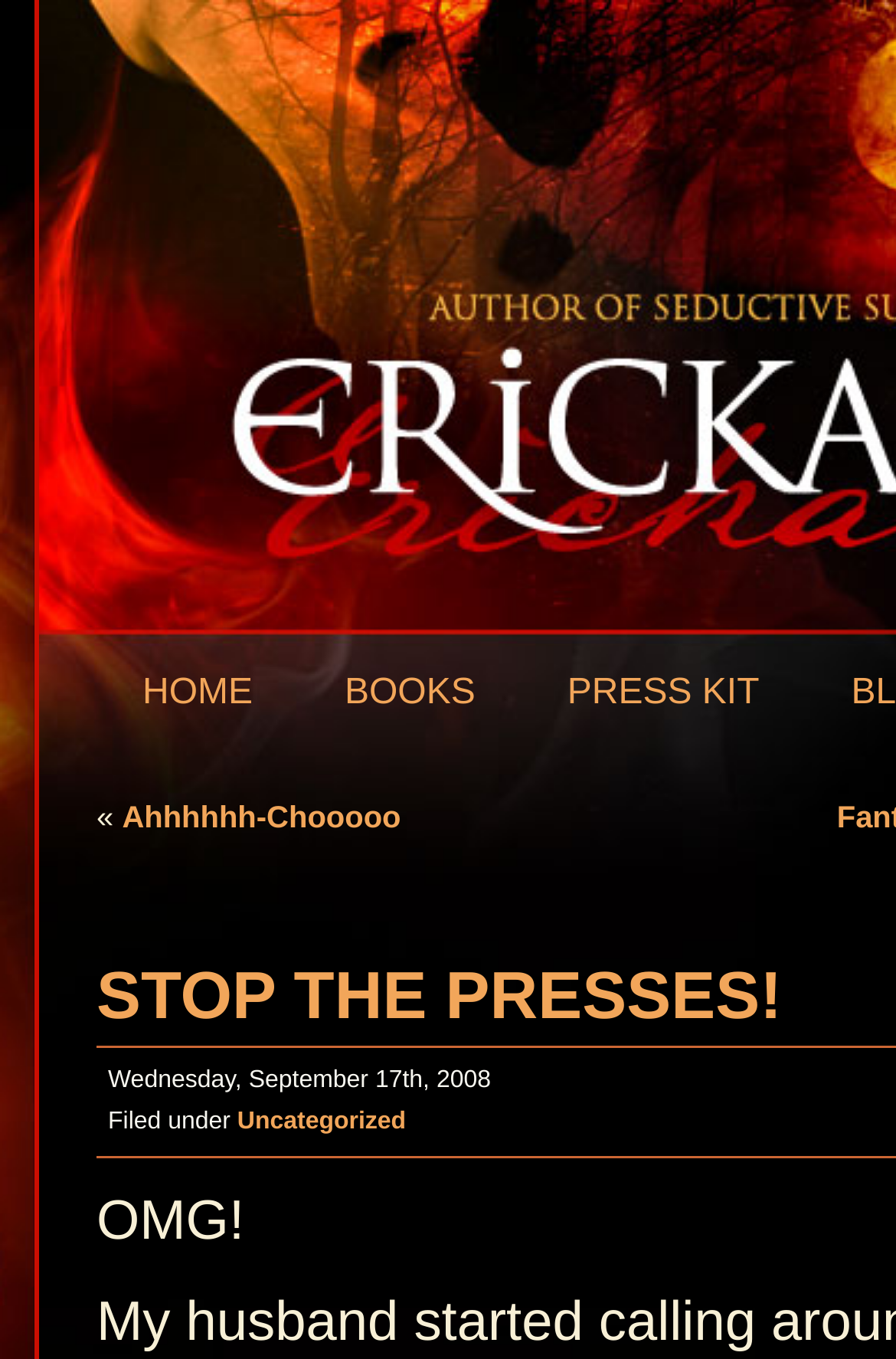What is the title of the blog post?
Refer to the image and provide a thorough answer to the question.

I found a LayoutTableCell element with the text 'Ahhhhhh-Chooooo' and a bounding box of [0.108, 0.589, 0.605, 0.614]. This element is a child of a link element, which suggests that it is the title of a blog post.